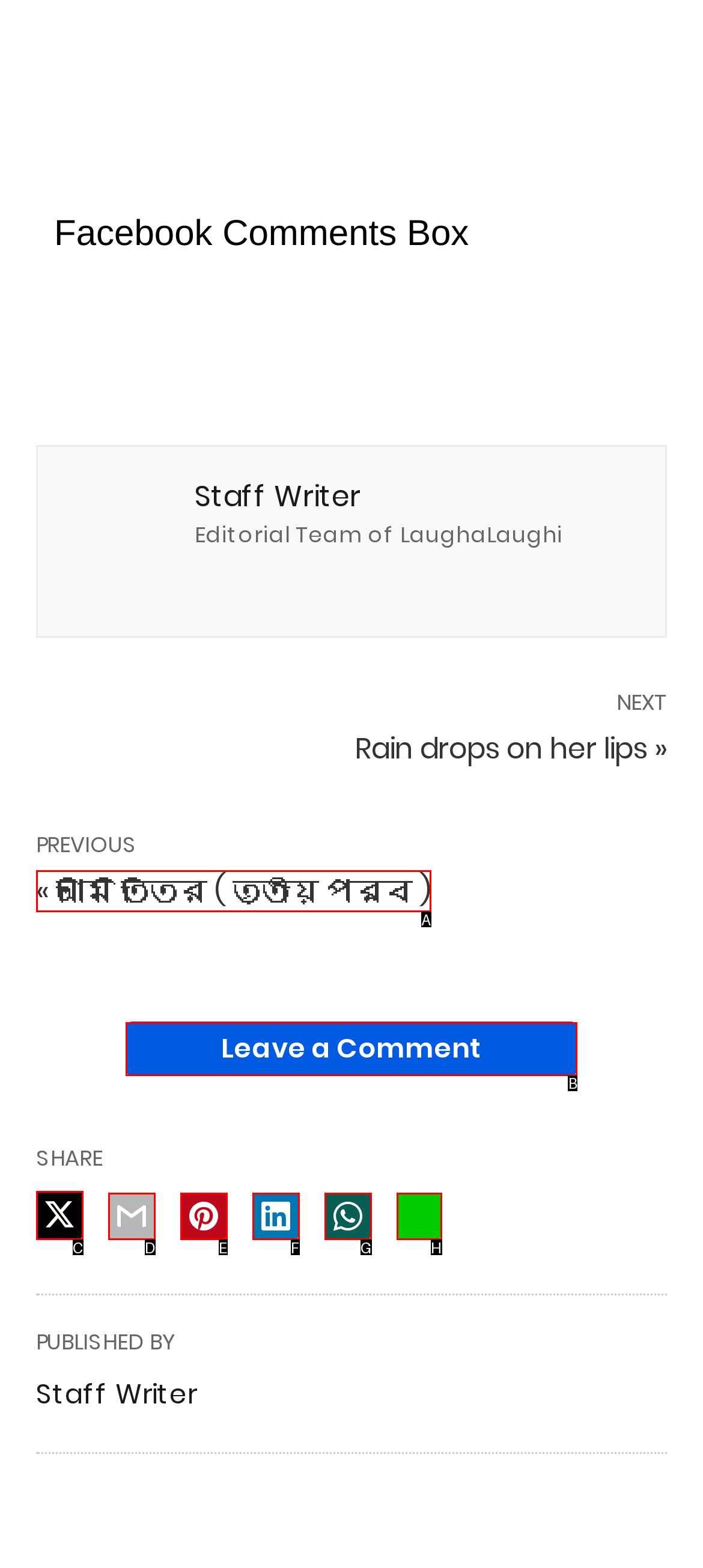Given the task: Leave a comment, point out the letter of the appropriate UI element from the marked options in the screenshot.

B